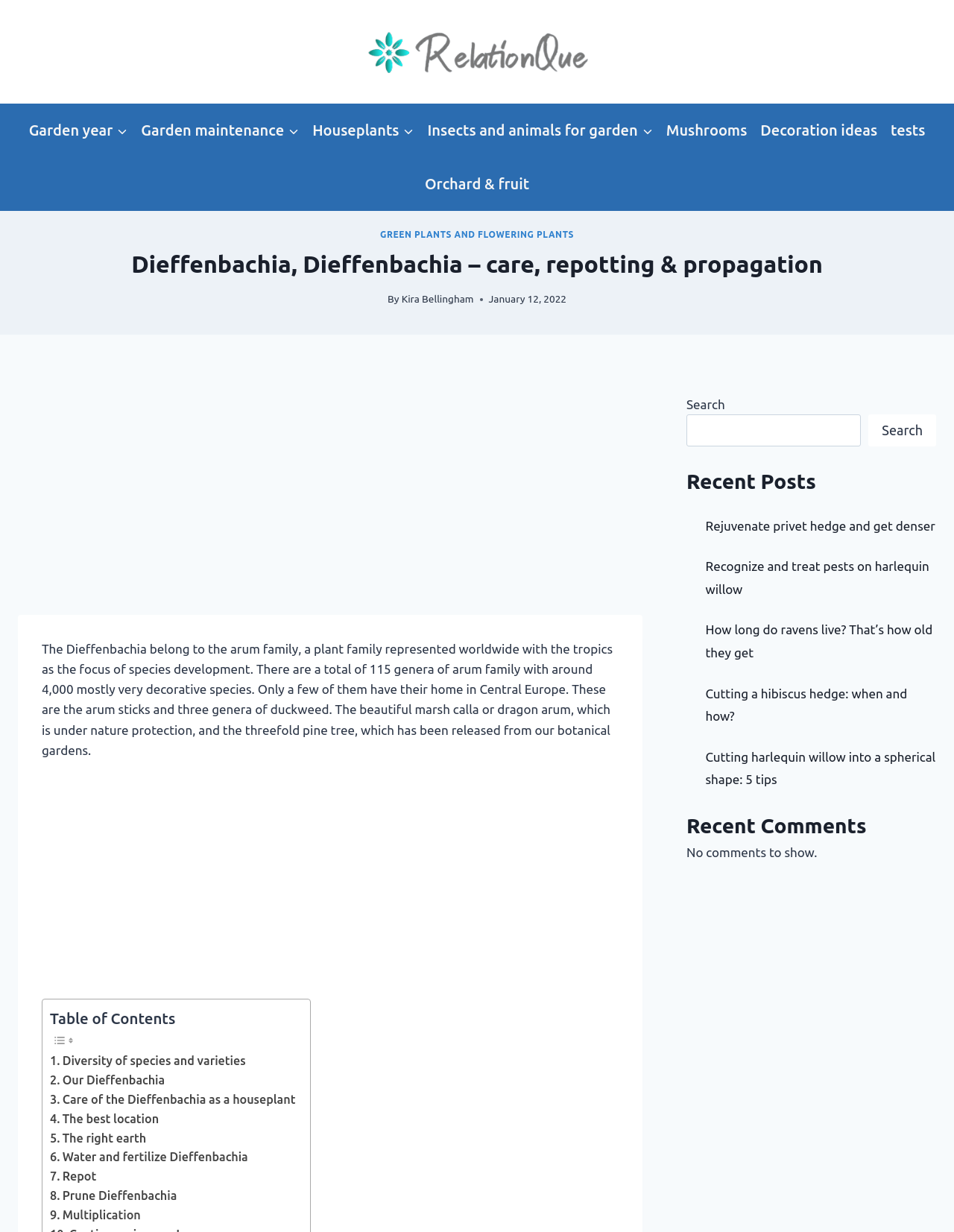What is the title of the section that lists recent posts?
Using the information from the image, give a concise answer in one word or a short phrase.

Recent Posts